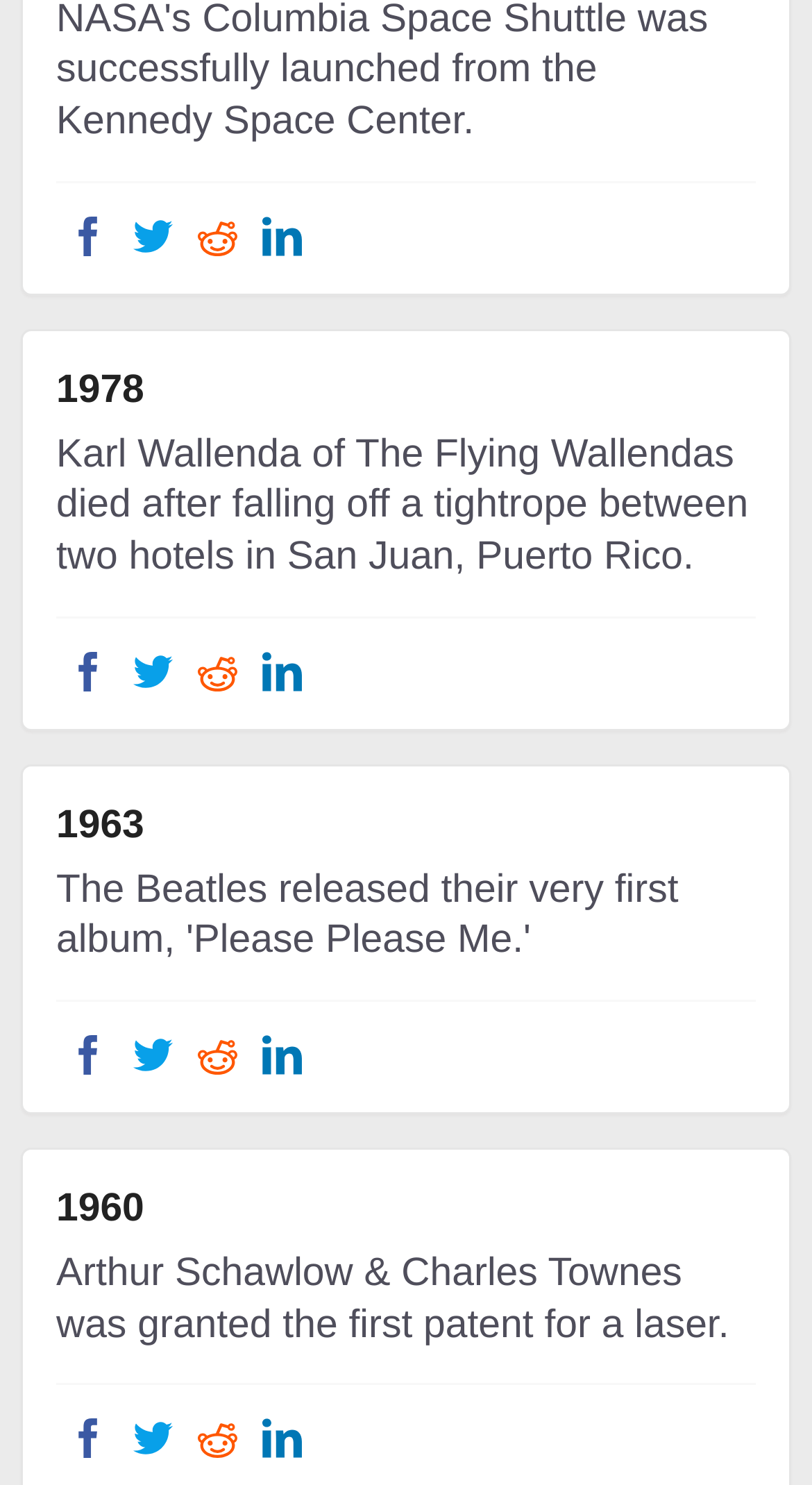Can you find the bounding box coordinates for the element that needs to be clicked to execute this instruction: "Share this event on Twitter"? The coordinates should be given as four float numbers between 0 and 1, i.e., [left, top, right, bottom].

[0.149, 0.43, 0.228, 0.474]